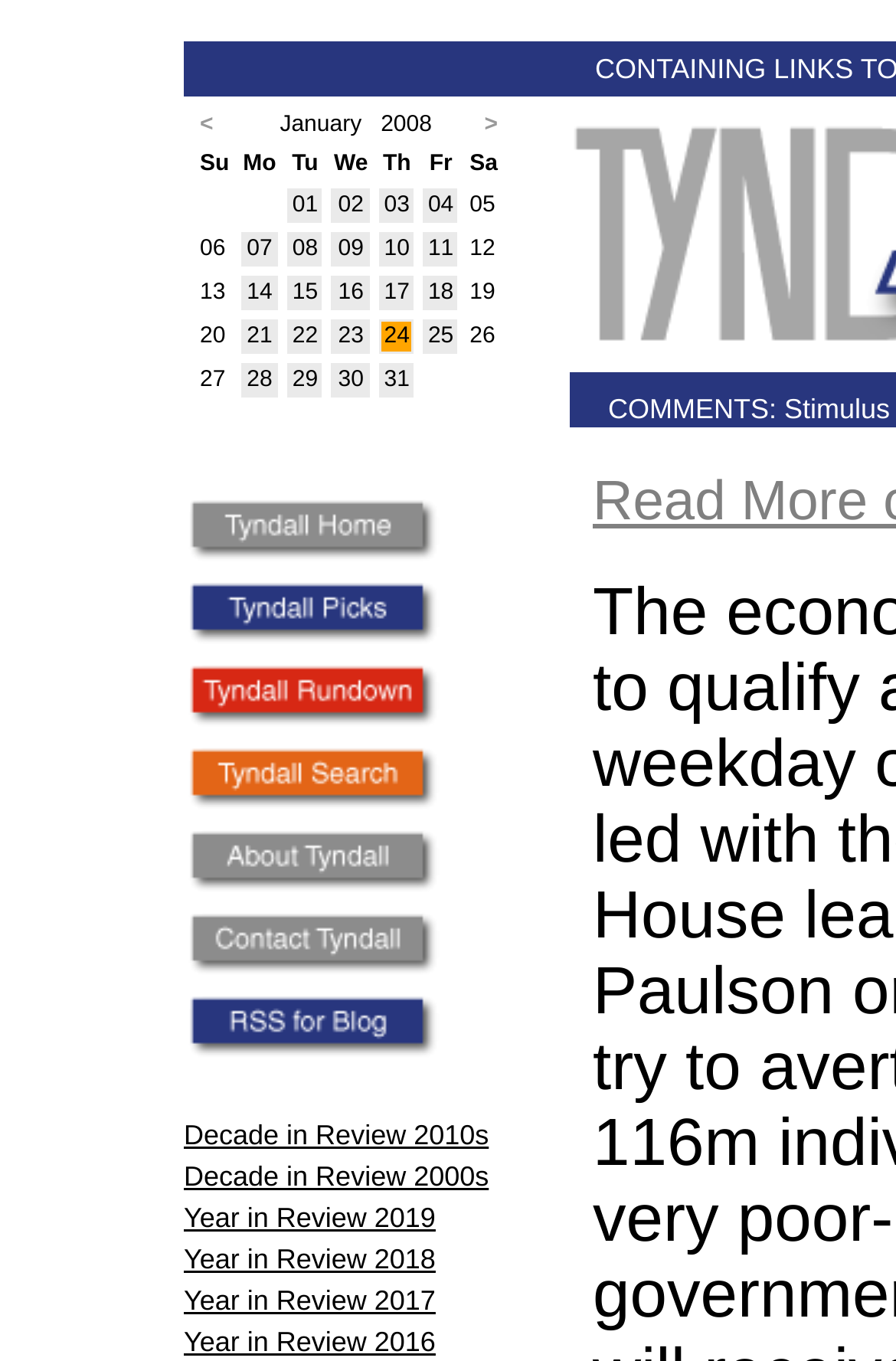Determine the bounding box coordinates (top-left x, top-left y, bottom-right x, bottom-right y) of the UI element described in the following text: alt="about link" name="about"

[0.205, 0.64, 0.492, 0.663]